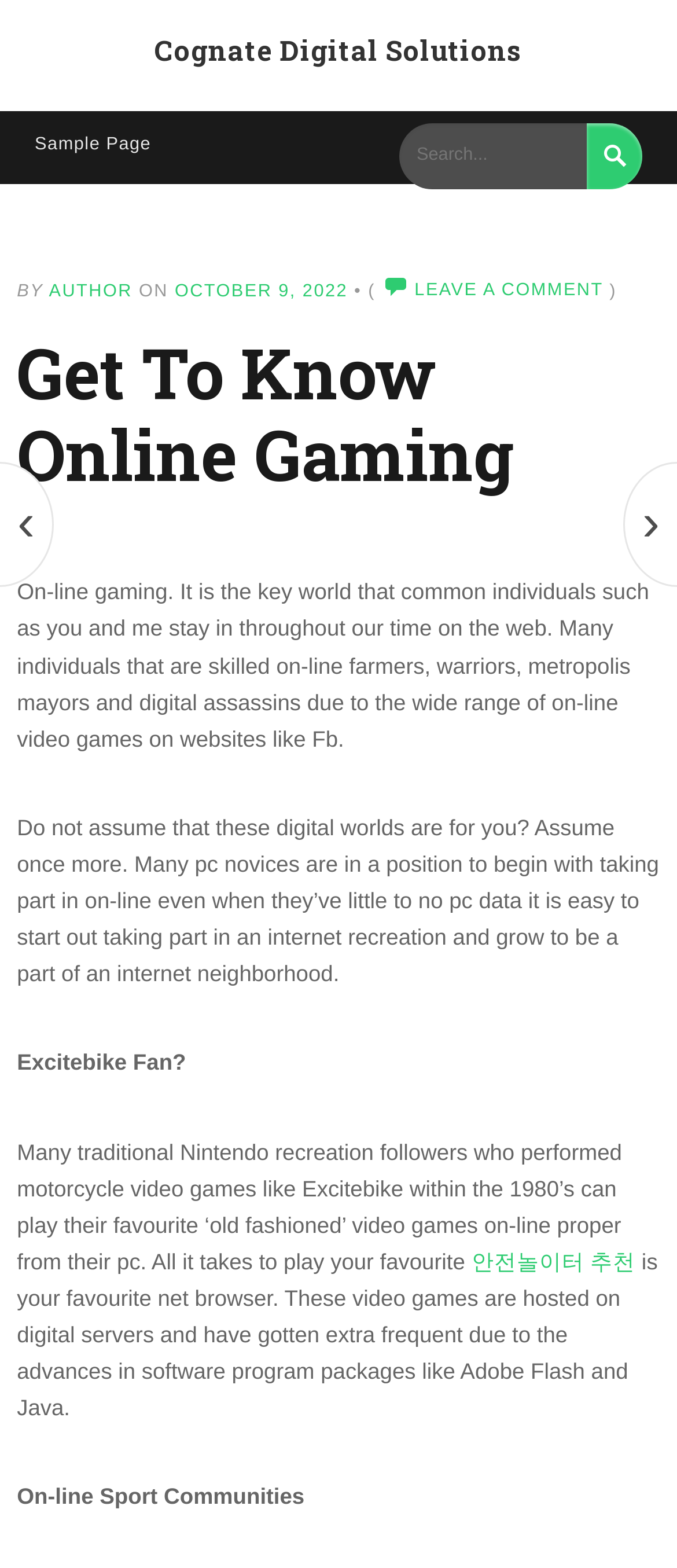Determine the bounding box coordinates of the UI element described below. Use the format (top-left x, top-left y, bottom-right x, bottom-right y) with floating point numbers between 0 and 1: parent_node:  name="s" placeholder="Search..."

[0.59, 0.078, 0.867, 0.121]